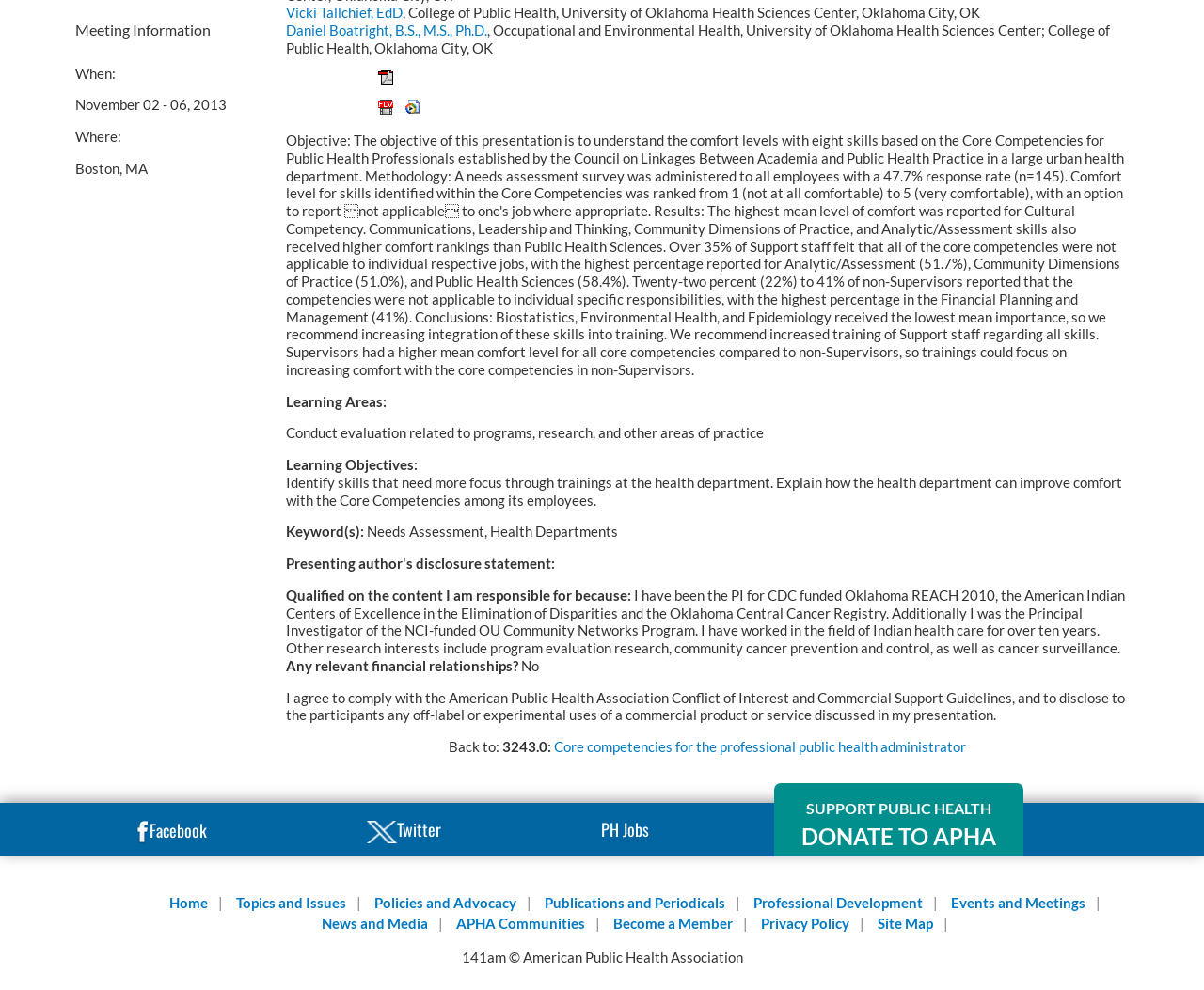Using the provided element description: "Professional Development", identify the bounding box coordinates. The coordinates should be four floats between 0 and 1 in the order [left, top, right, bottom].

[0.625, 0.903, 0.766, 0.921]